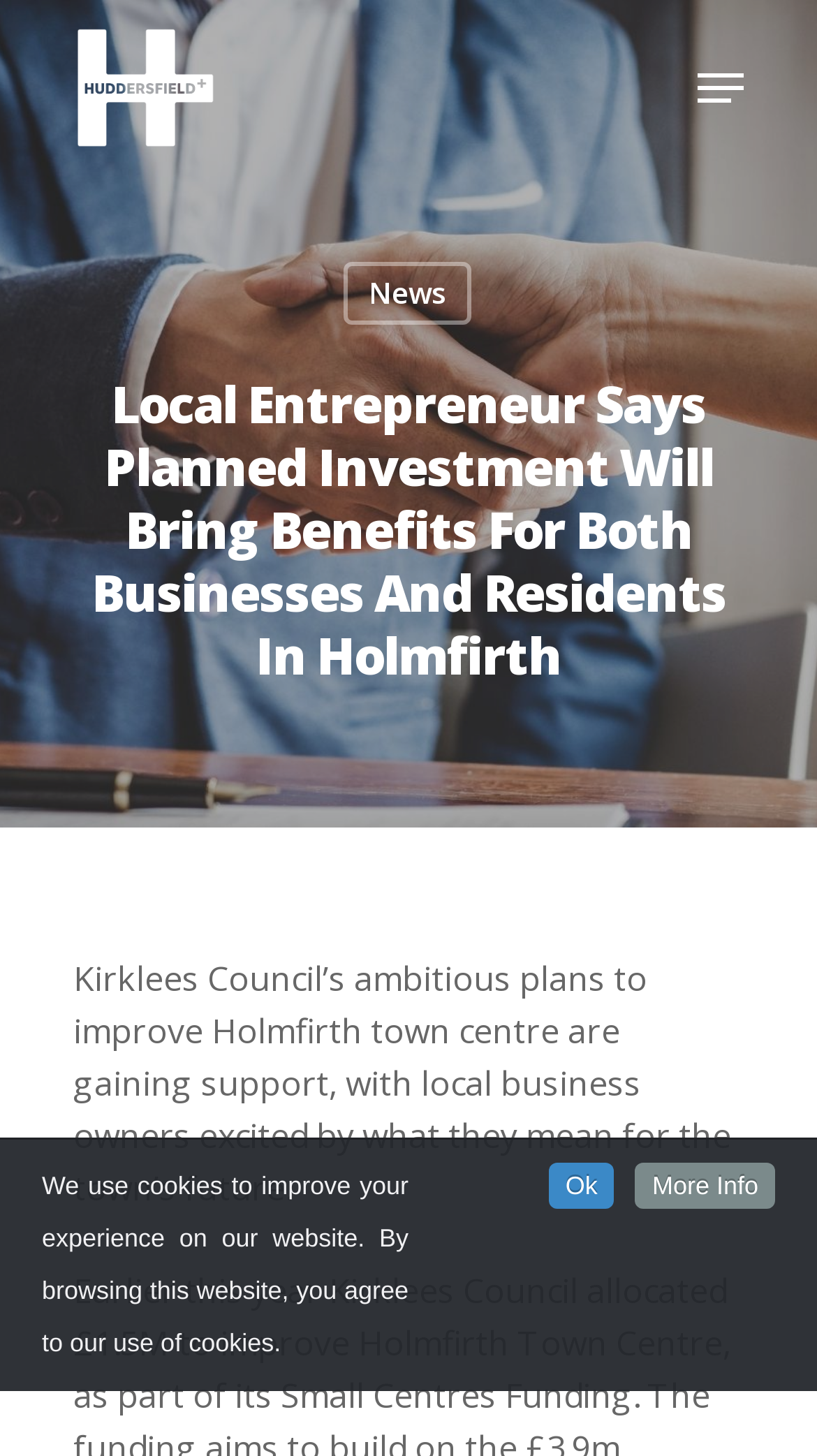What type of content is the website primarily about?
Based on the image, give a one-word or short phrase answer.

News